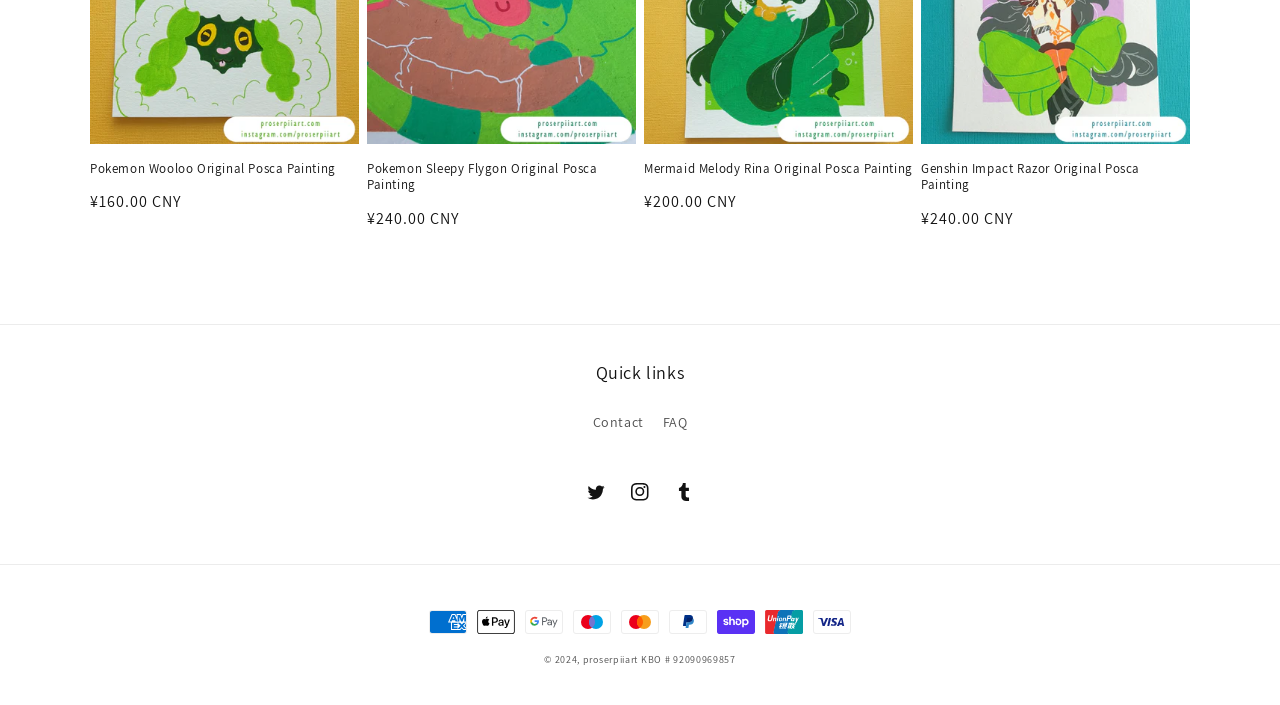What is the price of Pokemon Wooloo Original Posca Painting?
Provide an in-depth and detailed explanation in response to the question.

I found the heading 'Pokemon Wooloo Original Posca Painting' and its corresponding price '¥160.00 CNY' next to the 'Regular price' text.